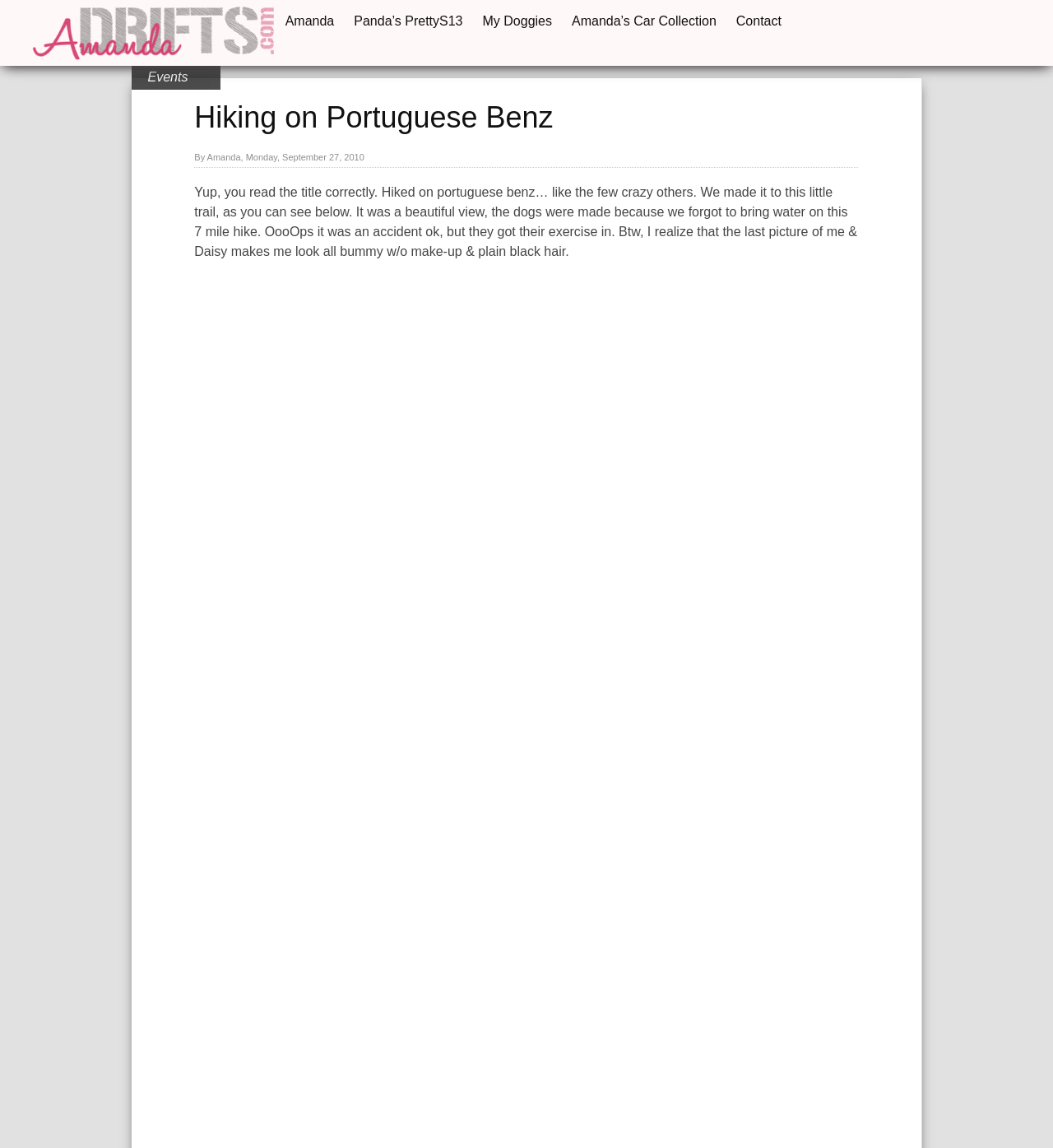Determine the bounding box coordinates for the area that should be clicked to carry out the following instruction: "go to Amanda's homepage".

[0.271, 0.012, 0.317, 0.024]